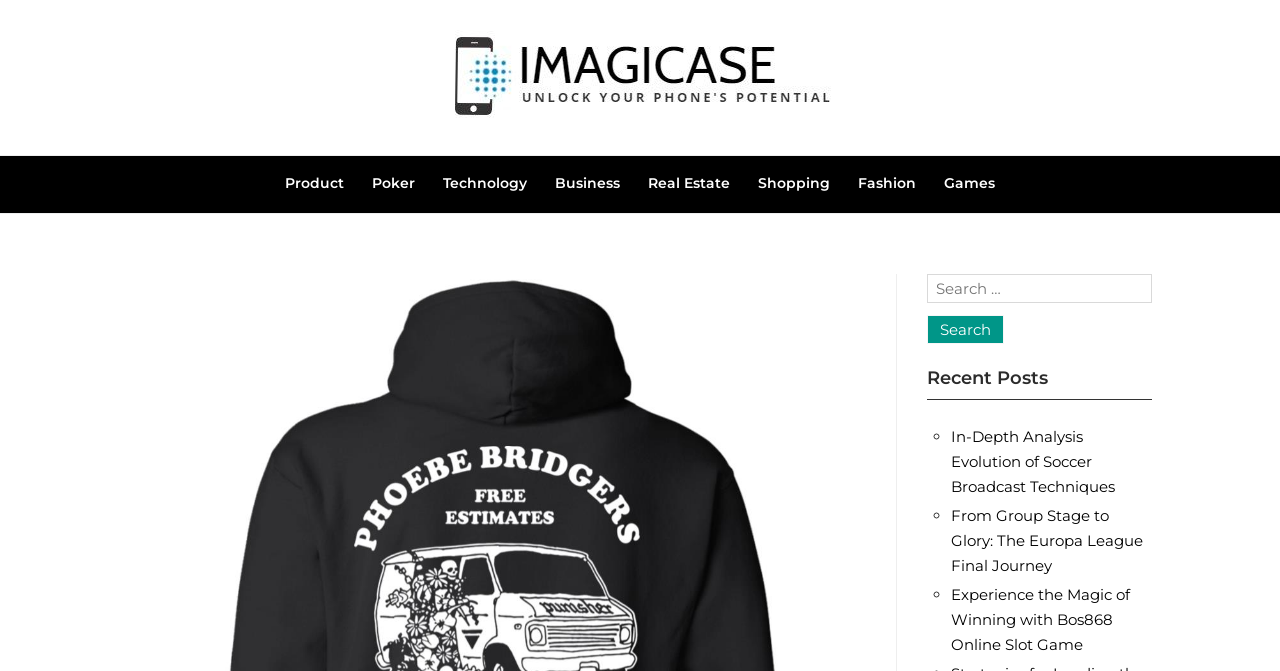Answer the question below using just one word or a short phrase: 
What is the text of the first link in the navigation menu?

Product